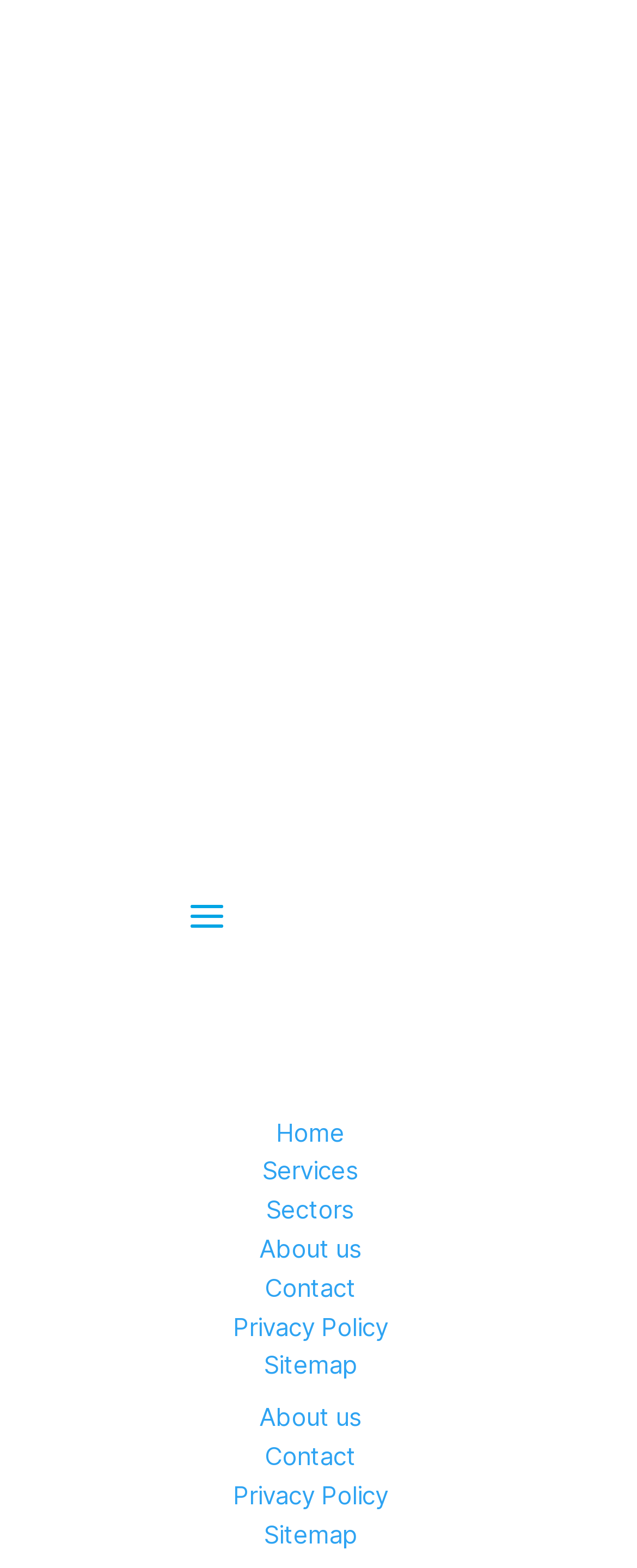Determine the bounding box coordinates of the section to be clicked to follow the instruction: "Click the Sign up now button". The coordinates should be given as four float numbers between 0 and 1, formatted as [left, top, right, bottom].

[0.578, 0.118, 0.95, 0.164]